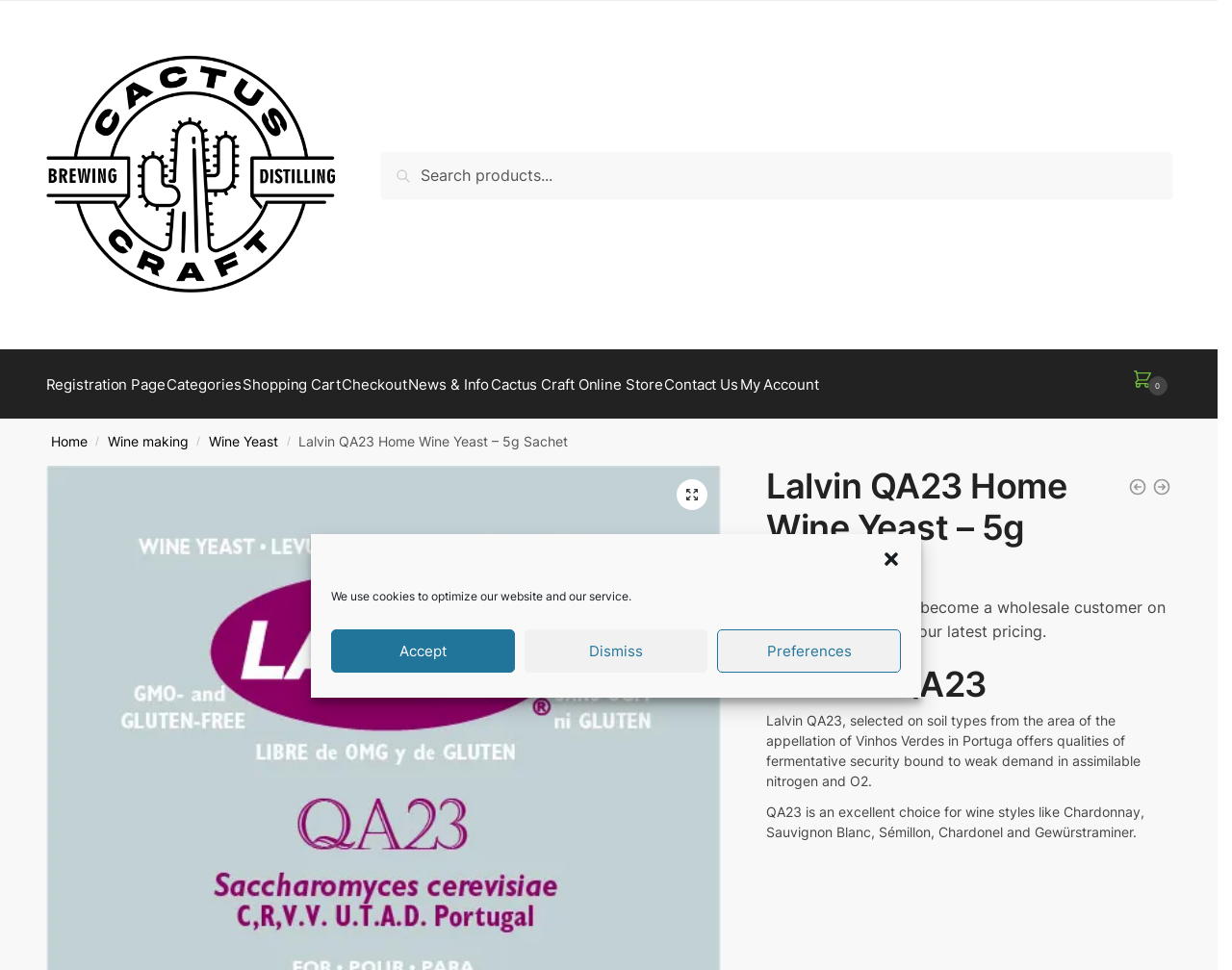Identify the main heading from the webpage and provide its text content.

Lalvin QA23 Home Wine Yeast – 5g Sachet